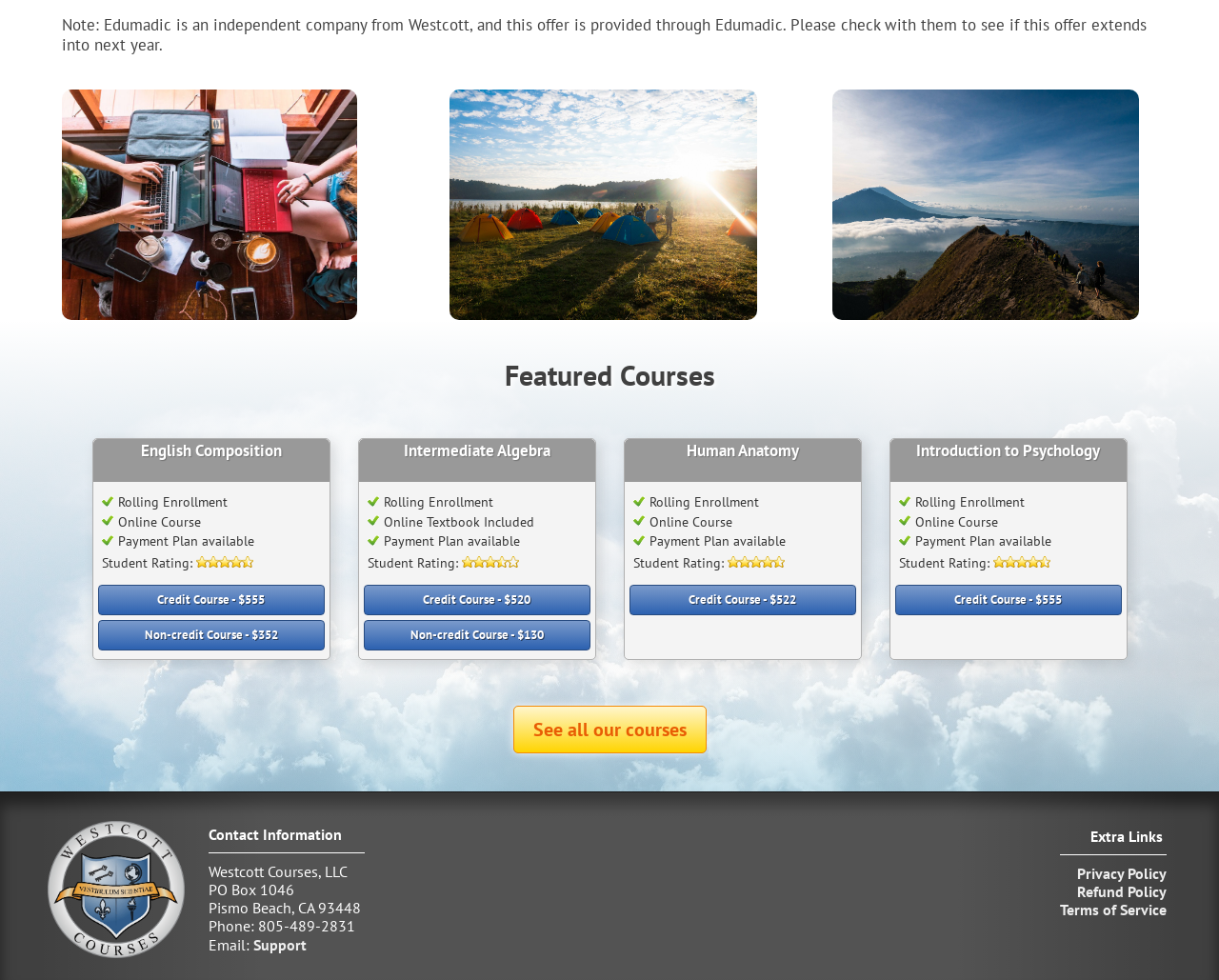Locate the bounding box of the UI element described in the following text: "Terms of Service".

[0.87, 0.919, 0.957, 0.938]